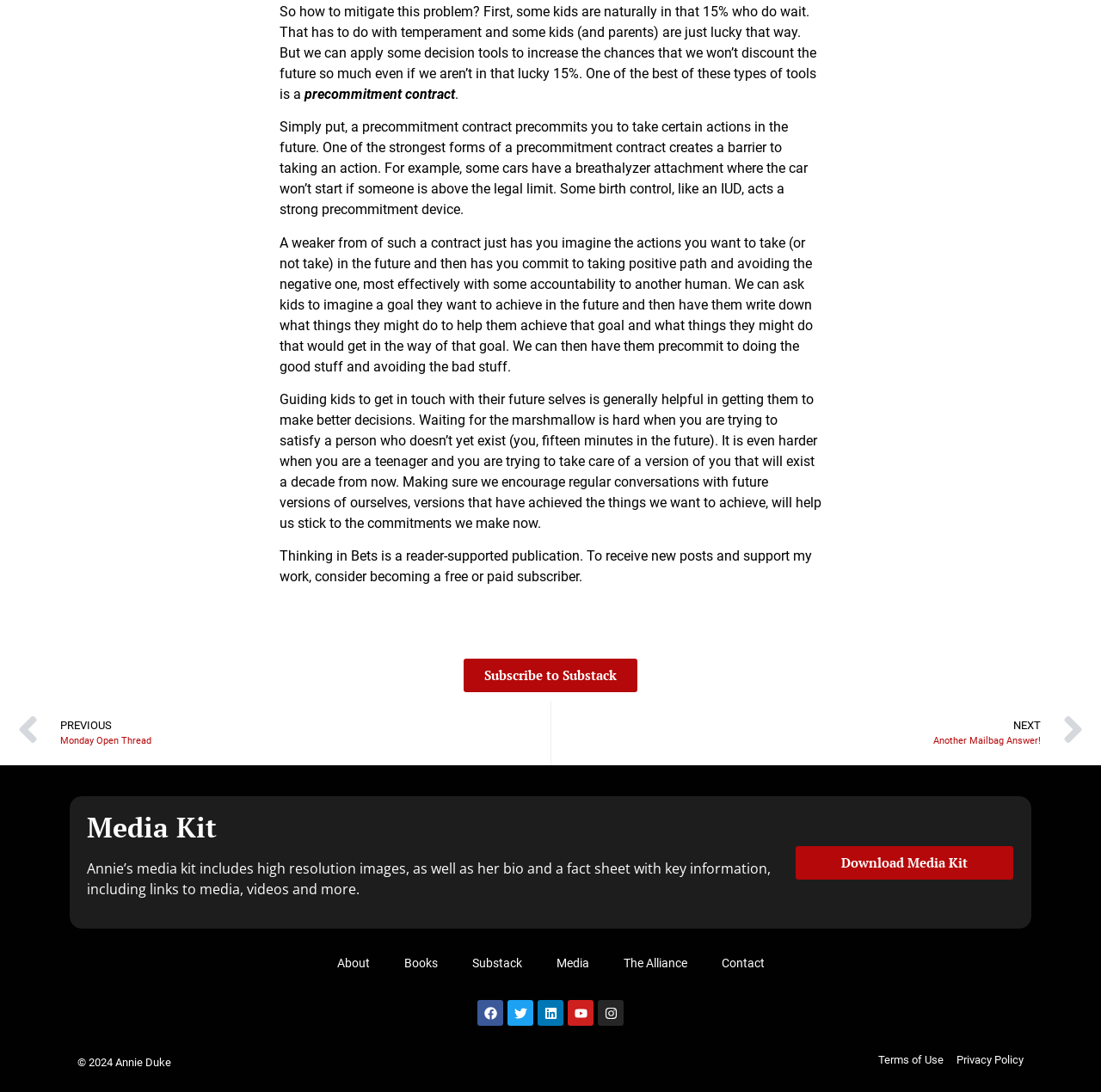What is the purpose of a precommitment contract?
Using the visual information, answer the question in a single word or phrase.

To increase chances of making good decisions